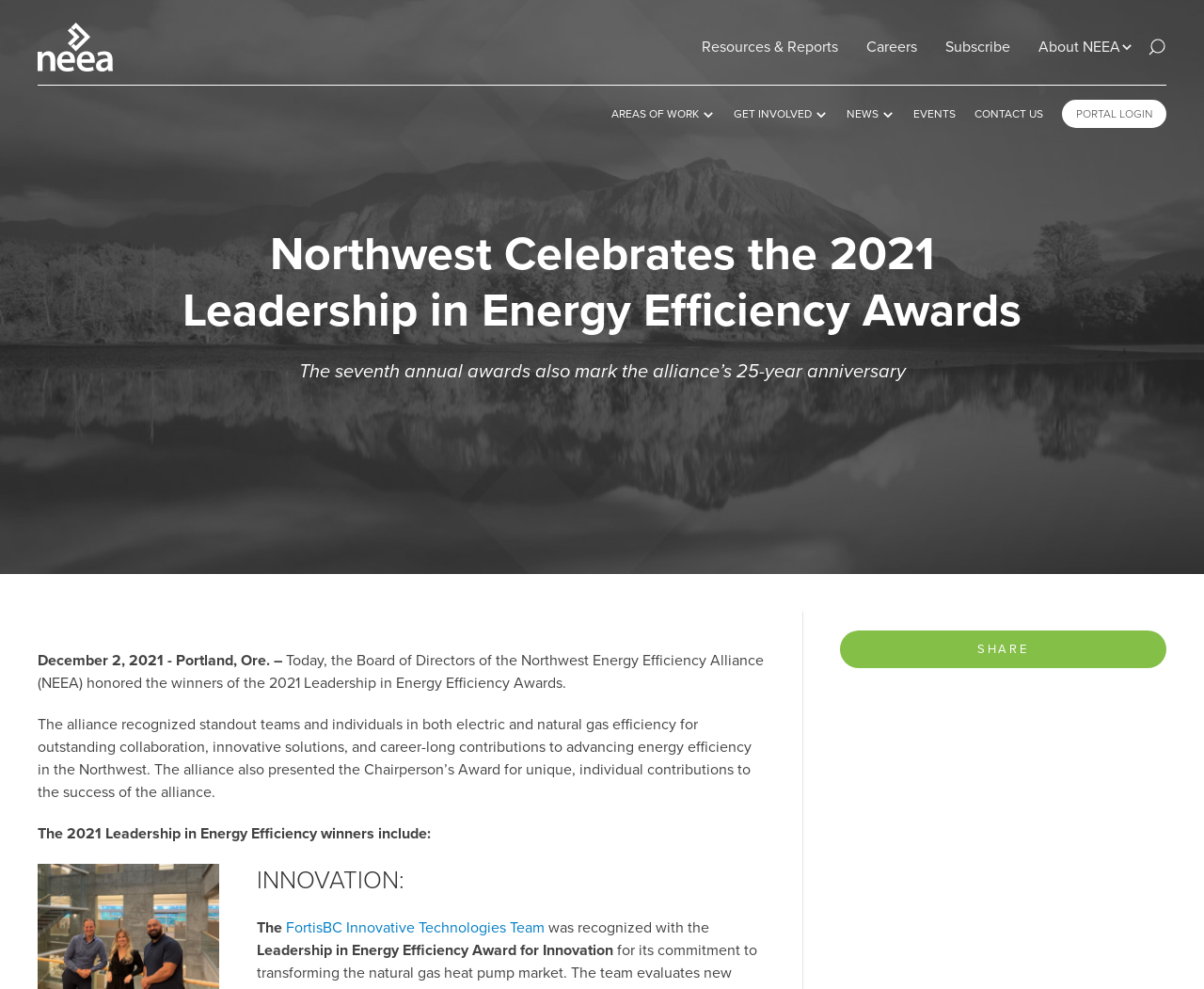Extract the bounding box for the UI element that matches this description: "parent_node: Resources & Reports".

[0.031, 0.01, 0.105, 0.086]